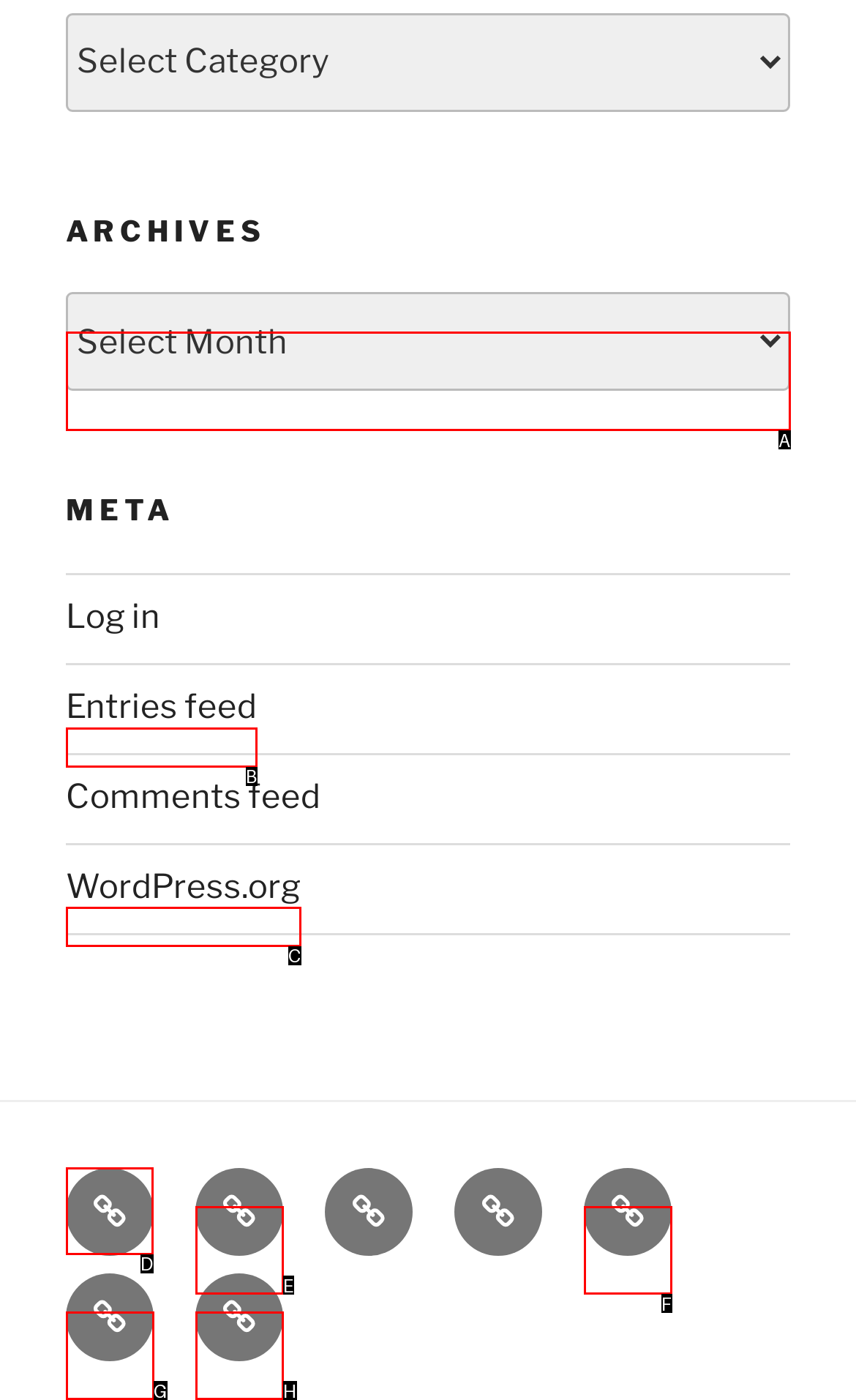For the task "Visit the home page", which option's letter should you click? Answer with the letter only.

D